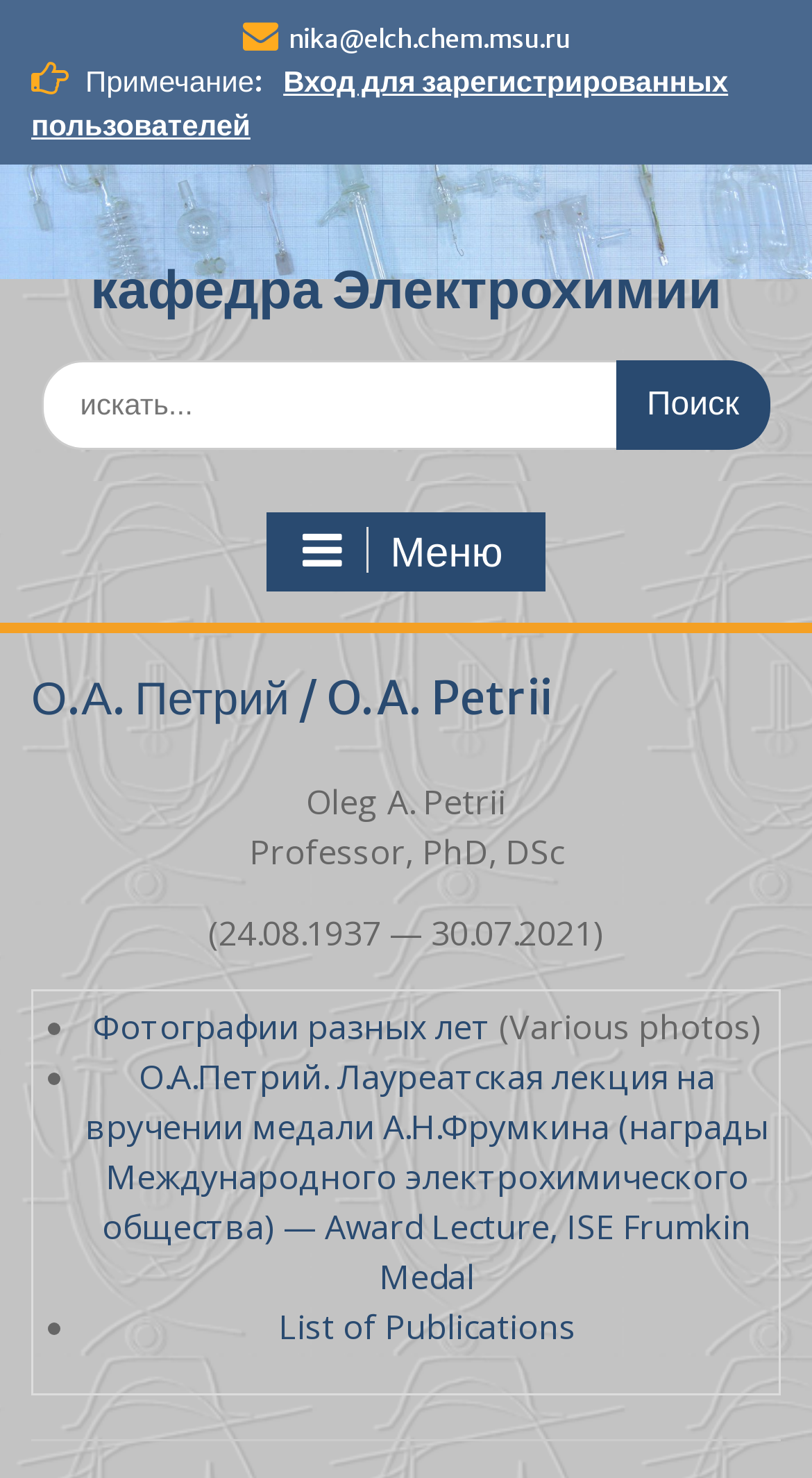Determine the bounding box coordinates of the UI element described by: "Фотографии разных лет".

[0.114, 0.679, 0.604, 0.71]